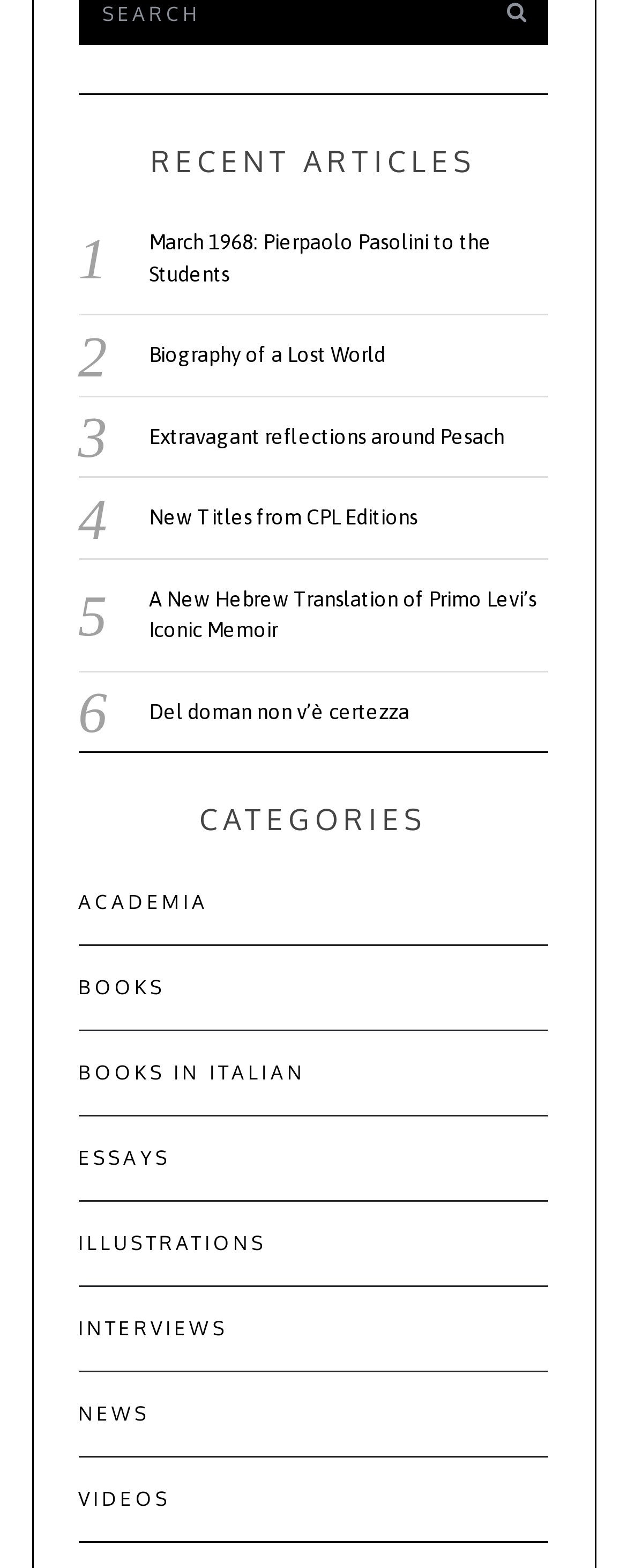Can you show the bounding box coordinates of the region to click on to complete the task described in the instruction: "read recent article 'March 1968: Pierpaolo Pasolini to the Students'"?

[0.237, 0.147, 0.783, 0.182]